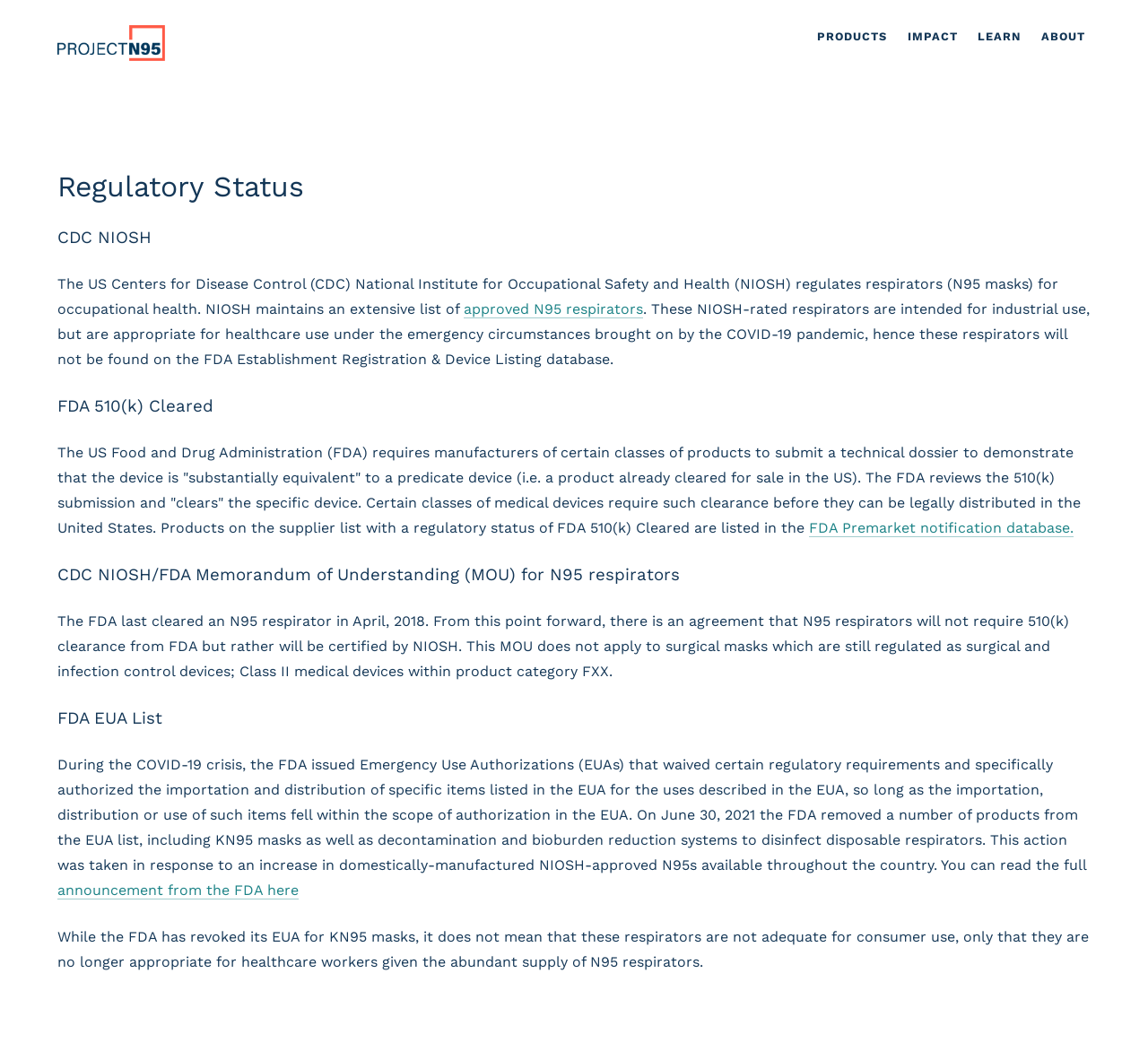Please provide a short answer using a single word or phrase for the question:
What happened to the FDA EUA list on June 30, 2021?

FDA removed products from the list